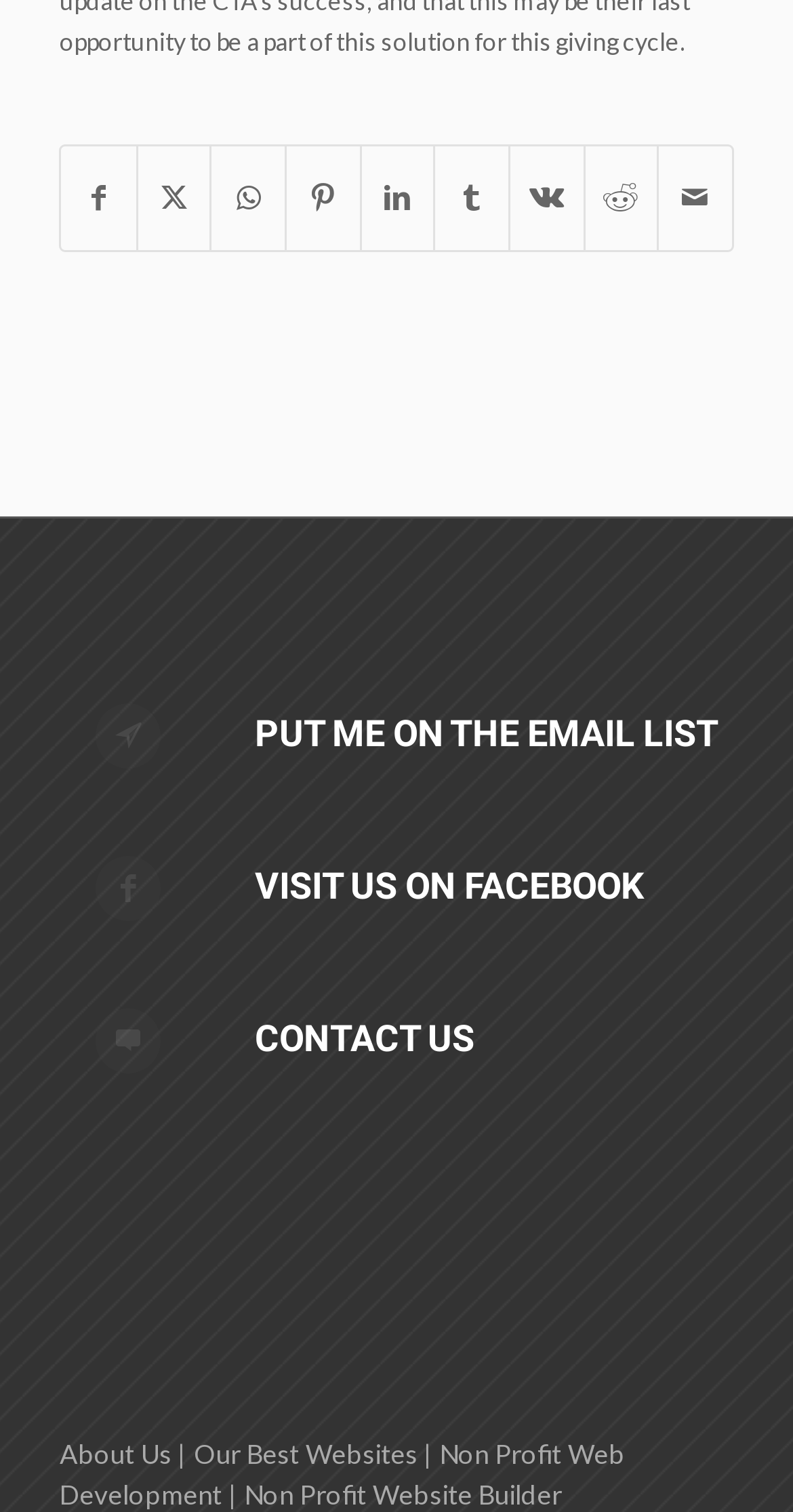How many articles are on this webpage? Analyze the screenshot and reply with just one word or a short phrase.

3